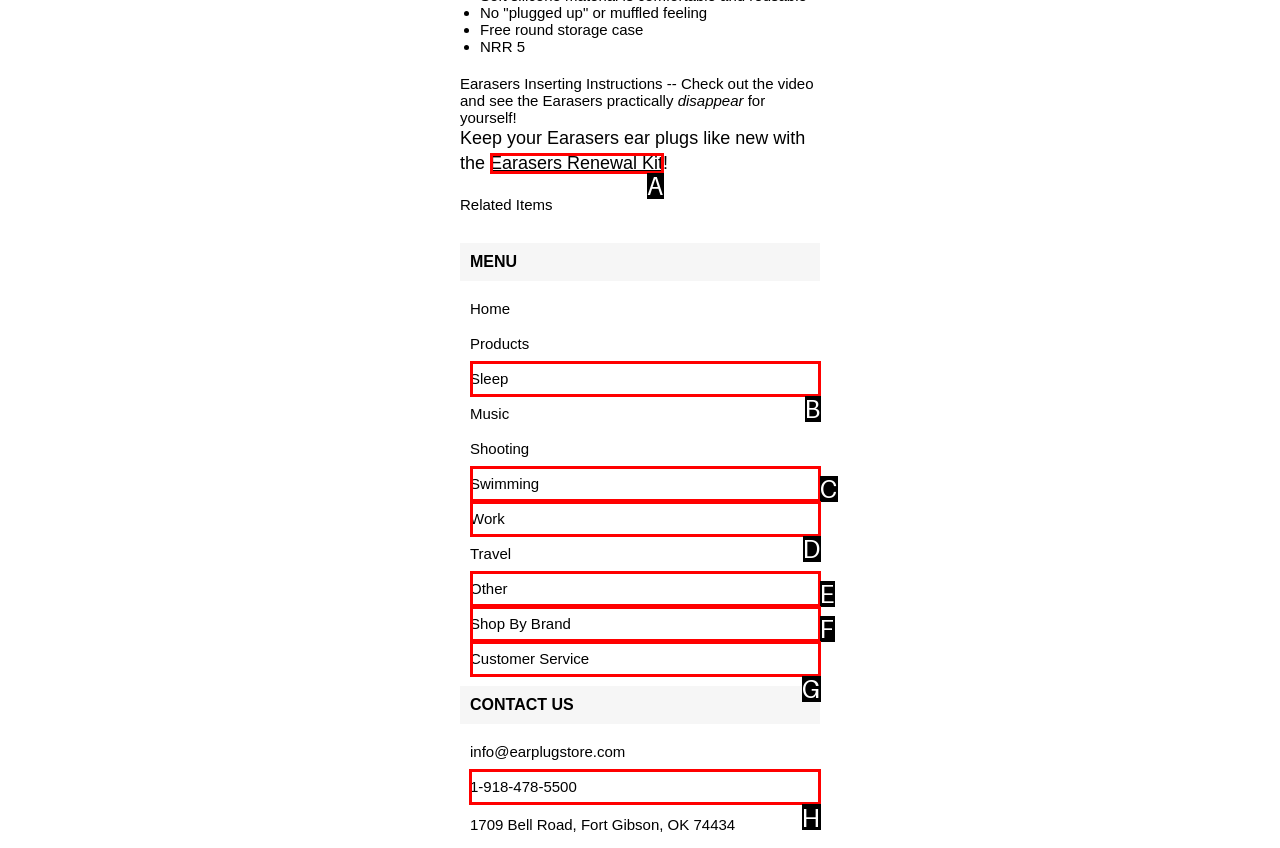Tell me the letter of the UI element I should click to accomplish the task: Click on the '1-918-478-5500' phone number link based on the choices provided in the screenshot.

H